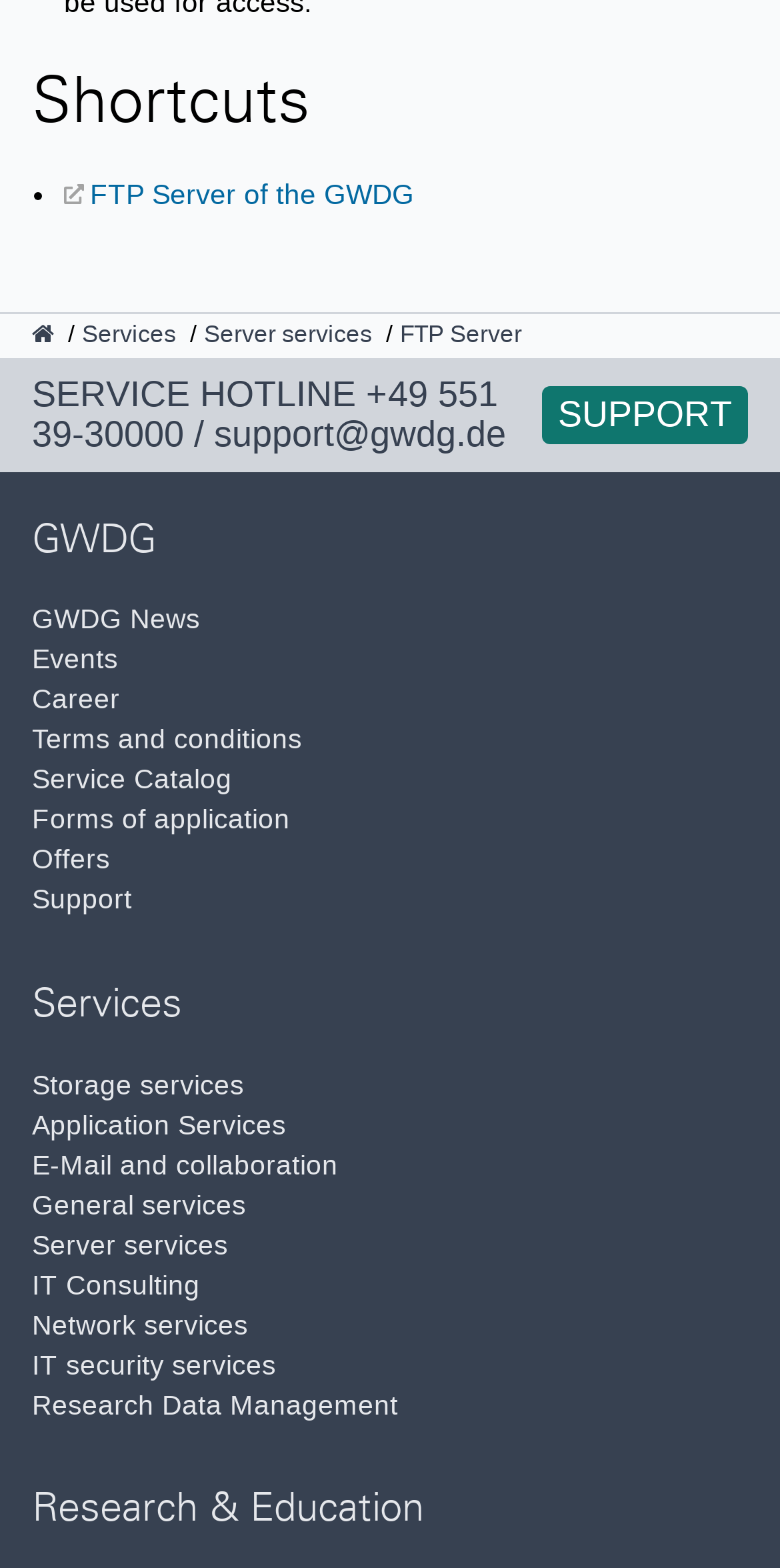Utilize the details in the image to give a detailed response to the question: What is the name of the organization?

The name of the organization can be found in the heading element 'GWDG' with bounding box coordinates [0.041, 0.333, 0.959, 0.362].